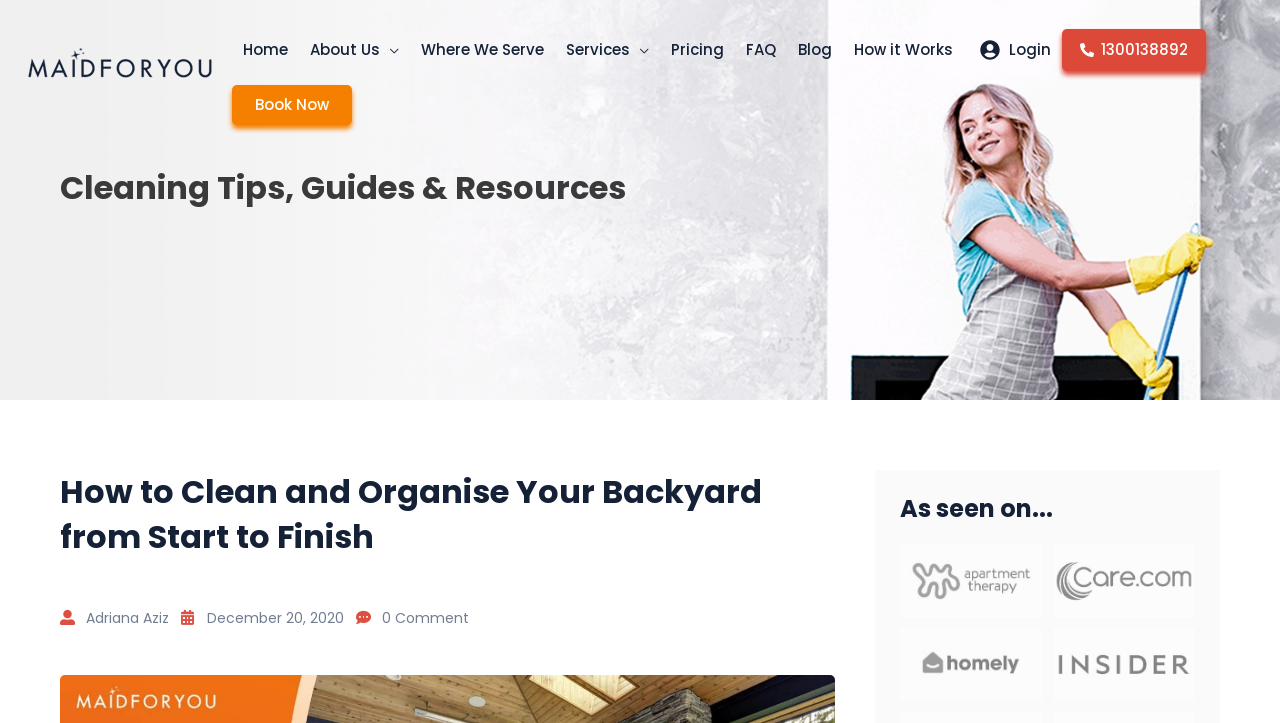Explain the contents of the webpage comprehensively.

This webpage is a guide on cleaning and organizing backyards and backyard furniture. At the top left, there is a logo of "MaidForYou" with a link to the website's homepage. Next to the logo, there is a navigation menu with links to various sections of the website, including "Home", "About Us", "Where We Serve", "Services", "Pricing", "FAQ", "Blog", "How it Works", and "Login". The navigation menu spans across the top of the page.

Below the navigation menu, there is a prominent heading that reads "How to Clean and Organise Your Backyard from Start to Finish". This heading is followed by a brief description of the article, including the author's name, "Adriana Aziz", the date of publication, "December 20, 2020", and the number of comments, "0 Comment".

The main content of the webpage is divided into sections, with headings and paragraphs of text that provide a step-by-step guide on cleaning and organizing backyards. There are also several images scattered throughout the page, including logos of other websites, such as "AT", "Care", "Homely", and "Insider", which are likely references or endorsements.

At the top right, there is a call-to-action button that reads "Book Now", which is likely a link to schedule a cleaning service. Overall, the webpage is well-organized and easy to navigate, with clear headings and concise text that provides valuable information on cleaning and organizing backyards.